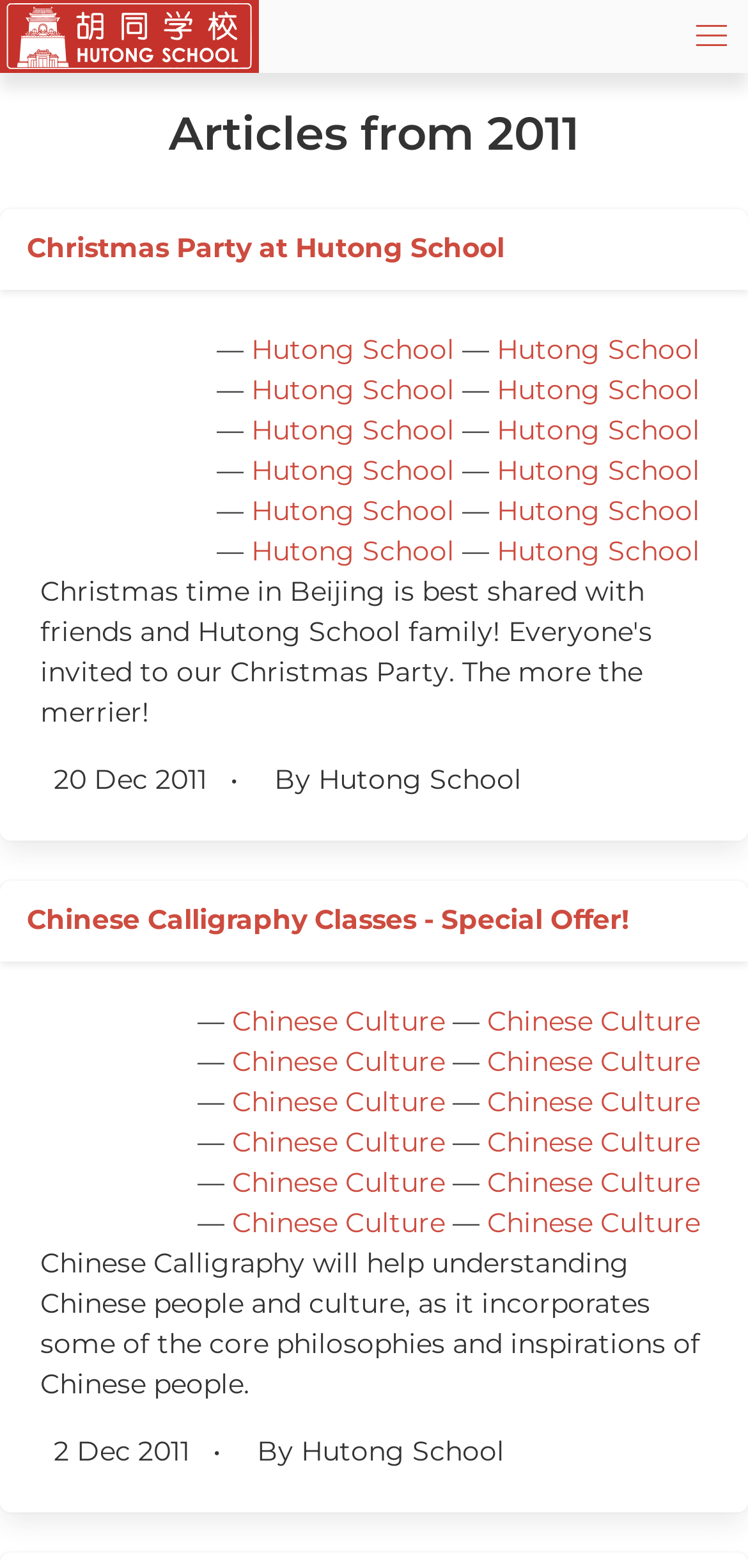Answer the question below with a single word or a brief phrase: 
How many articles are listed on this page?

2